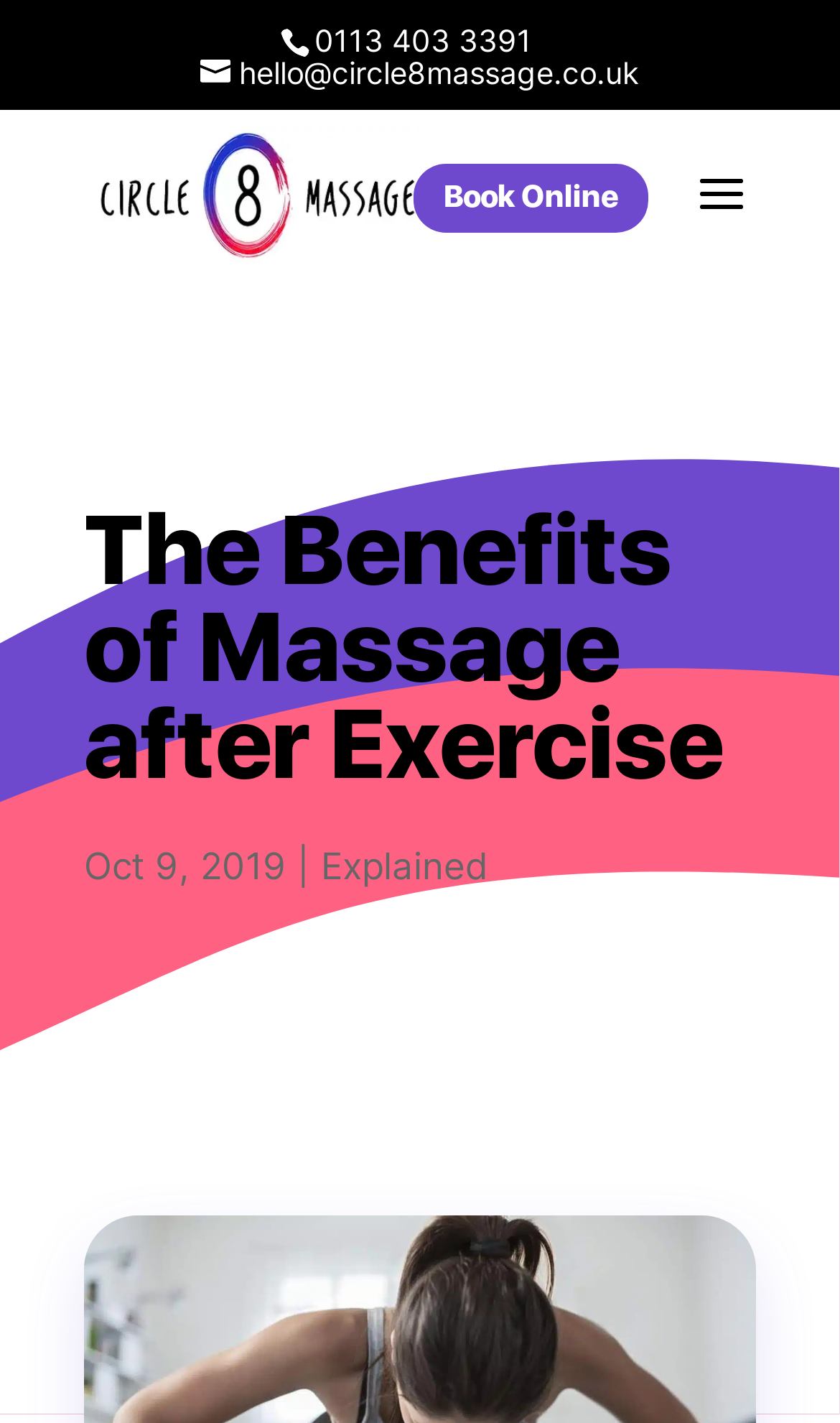What is the phone number of Circle 8 Massage?
Based on the image content, provide your answer in one word or a short phrase.

0113 403 3391